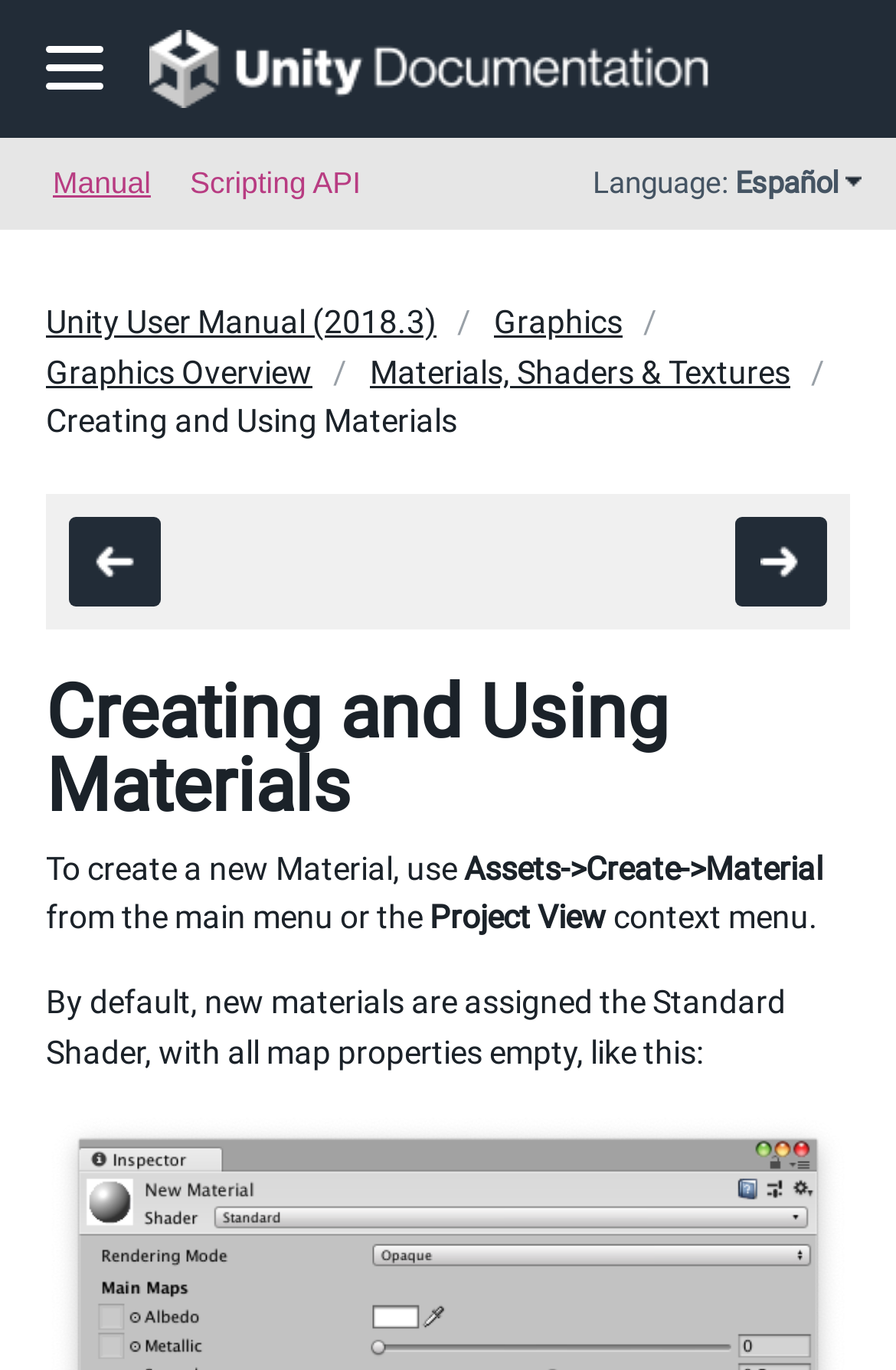What is the default shader for new materials?
Based on the image content, provide your answer in one word or a short phrase.

Standard Shader